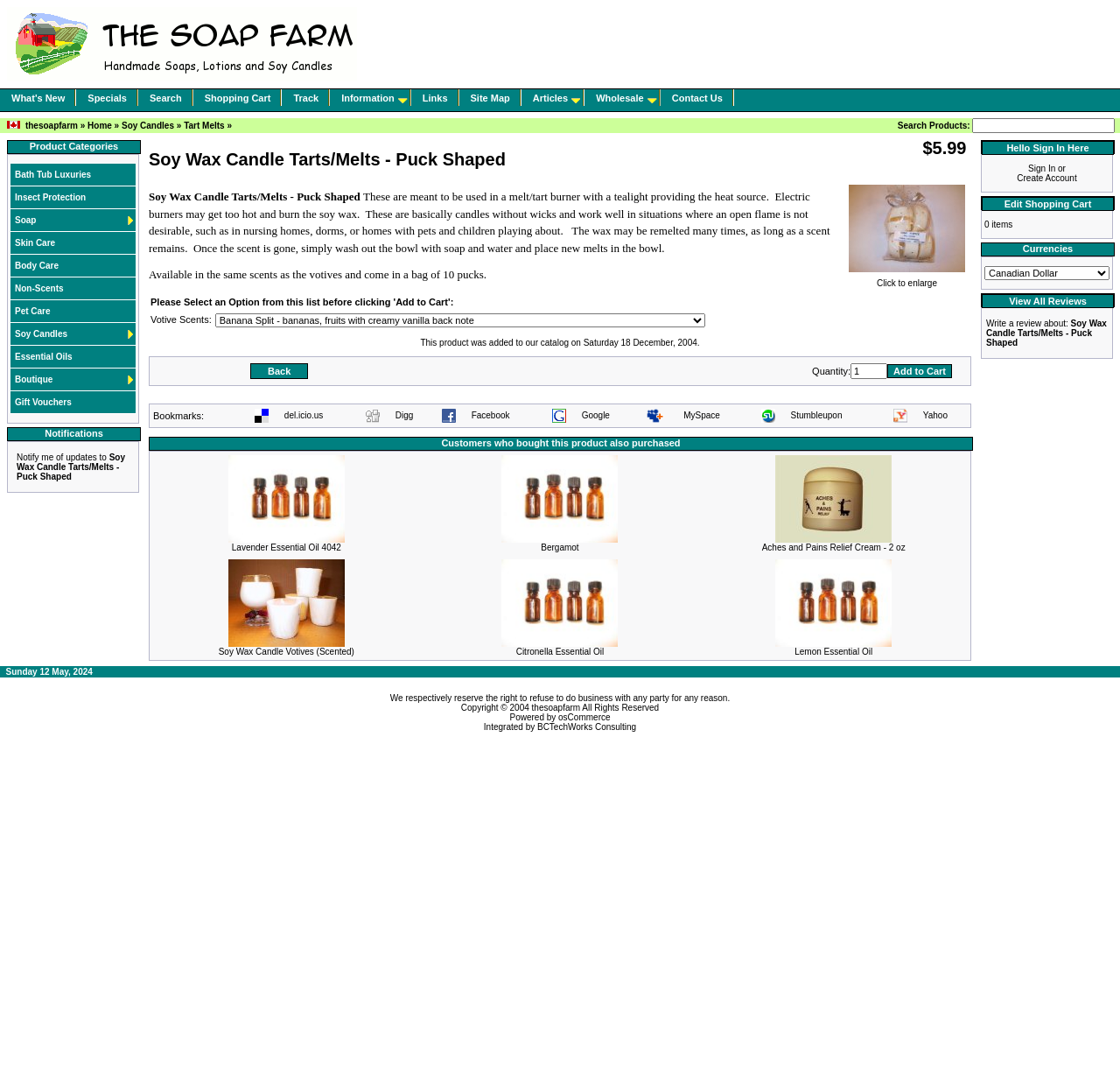Locate the bounding box coordinates of the clickable element to fulfill the following instruction: "Click the PJ logo". Provide the coordinates as four float numbers between 0 and 1 in the format [left, top, right, bottom].

None